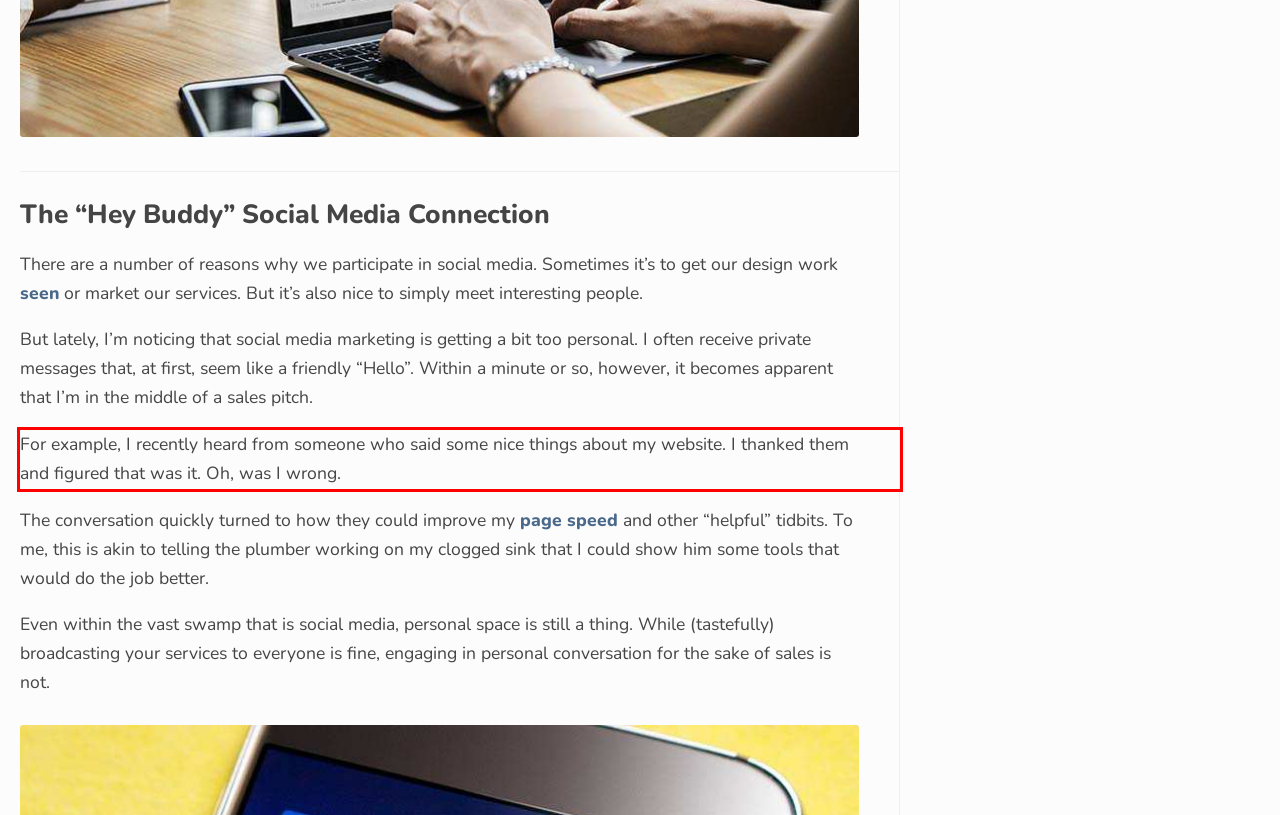Please take the screenshot of the webpage, find the red bounding box, and generate the text content that is within this red bounding box.

For example, I recently heard from someone who said some nice things about my website. I thanked them and figured that was it. Oh, was I wrong.